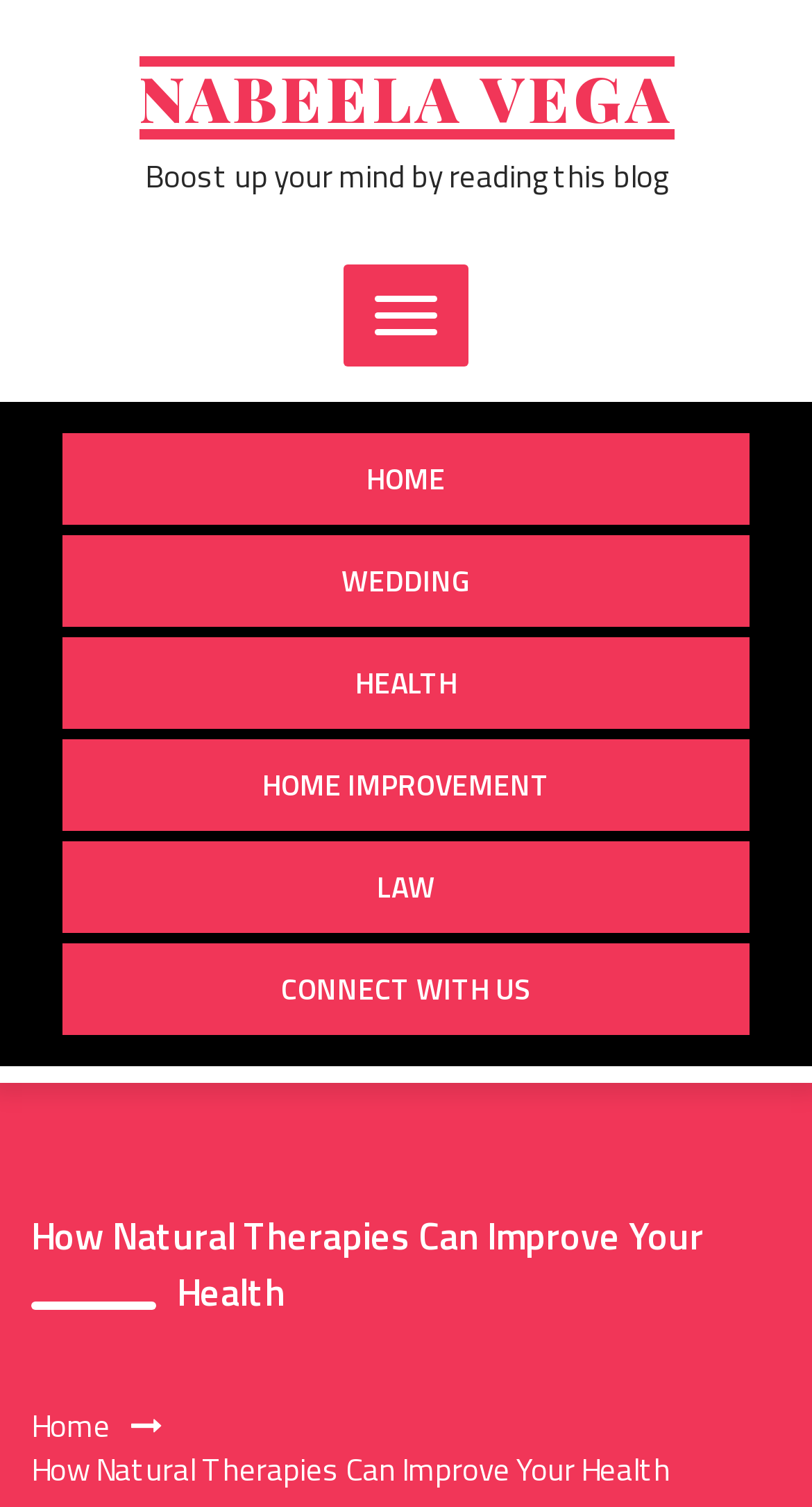Articulate a detailed summary of the webpage's content and design.

The webpage is about natural therapies and their benefits to one's health, as indicated by the title "How Natural Therapies Can Improve Your Health" at the top of the page. Below the title, there is a heading "NABEELA VEGA" with a link to the same name, positioned at the top-left corner of the page. 

To the right of the heading, there is a static text "Boost up your mind by reading this blog", which suggests that the blog is a source of inspiration and knowledge. 

On the top-right side of the page, there is a button with no label, which controls the primary menu. Below the button, there is a vertical list of links, including "HOME", "WEDDING", "HEALTH", "HOME IMPROVEMENT", "LAW", and "CONNECT WITH US", which likely represent the main categories or topics of the blog.

At the bottom of the page, there is another heading "How Natural Therapies Can Improve Your Health", which is likely the title of the main article. Below this heading, there is a link to "Home" and a static text with the same title as the heading, which suggests that the article is about the benefits of natural therapies.